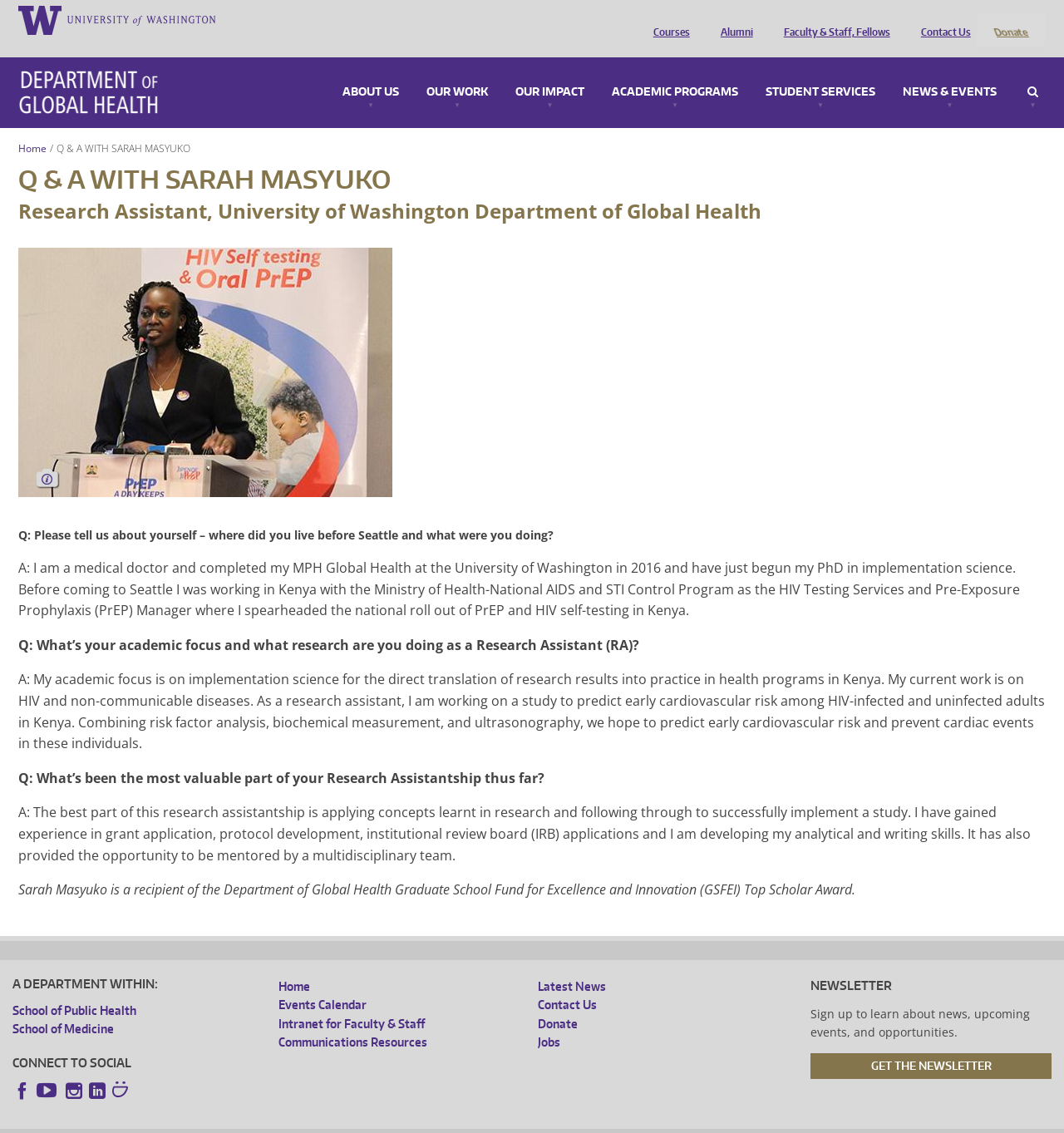Determine the bounding box coordinates in the format (top-left x, top-left y, bottom-right x, bottom-right y). Ensure all values are floating point numbers between 0 and 1. Identify the bounding box of the UI element described by: Site managed by DGHweb

[0.32, 0.983, 0.43, 0.994]